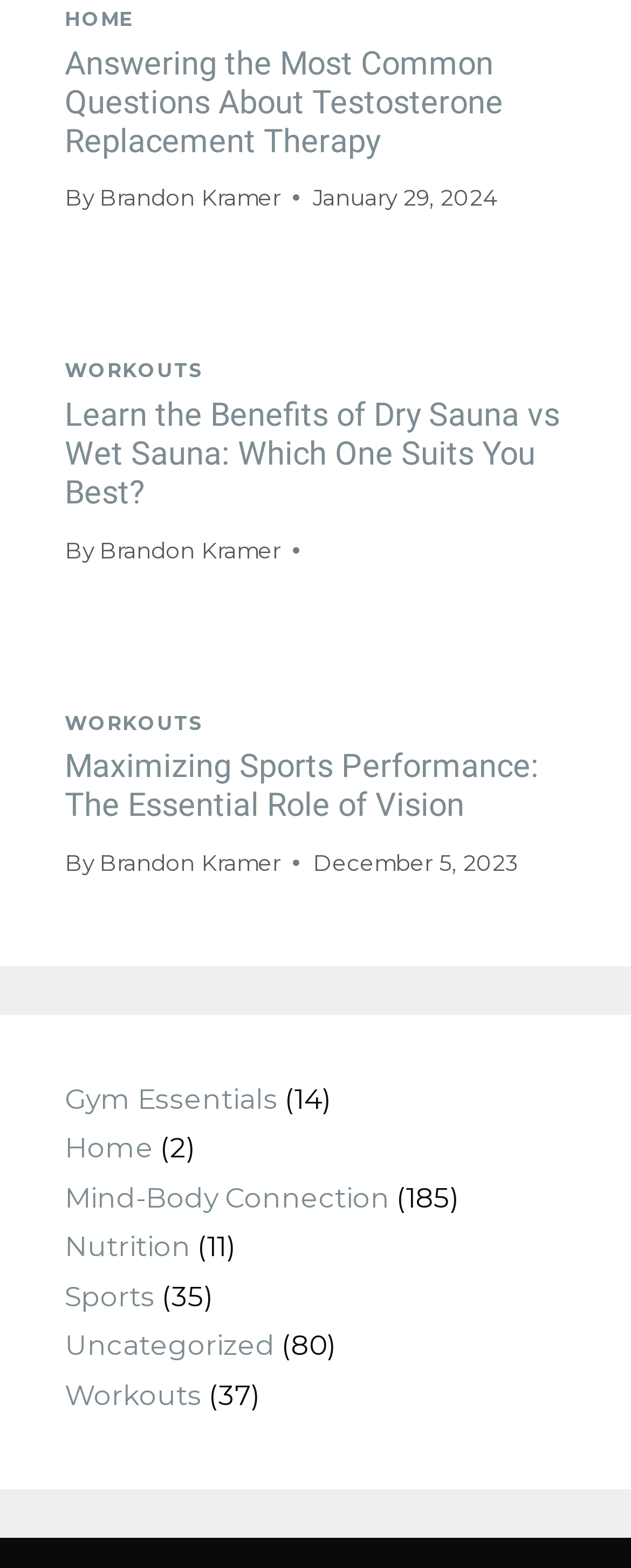Use a single word or phrase to answer this question: 
What is the date of the third article?

December 5, 2023